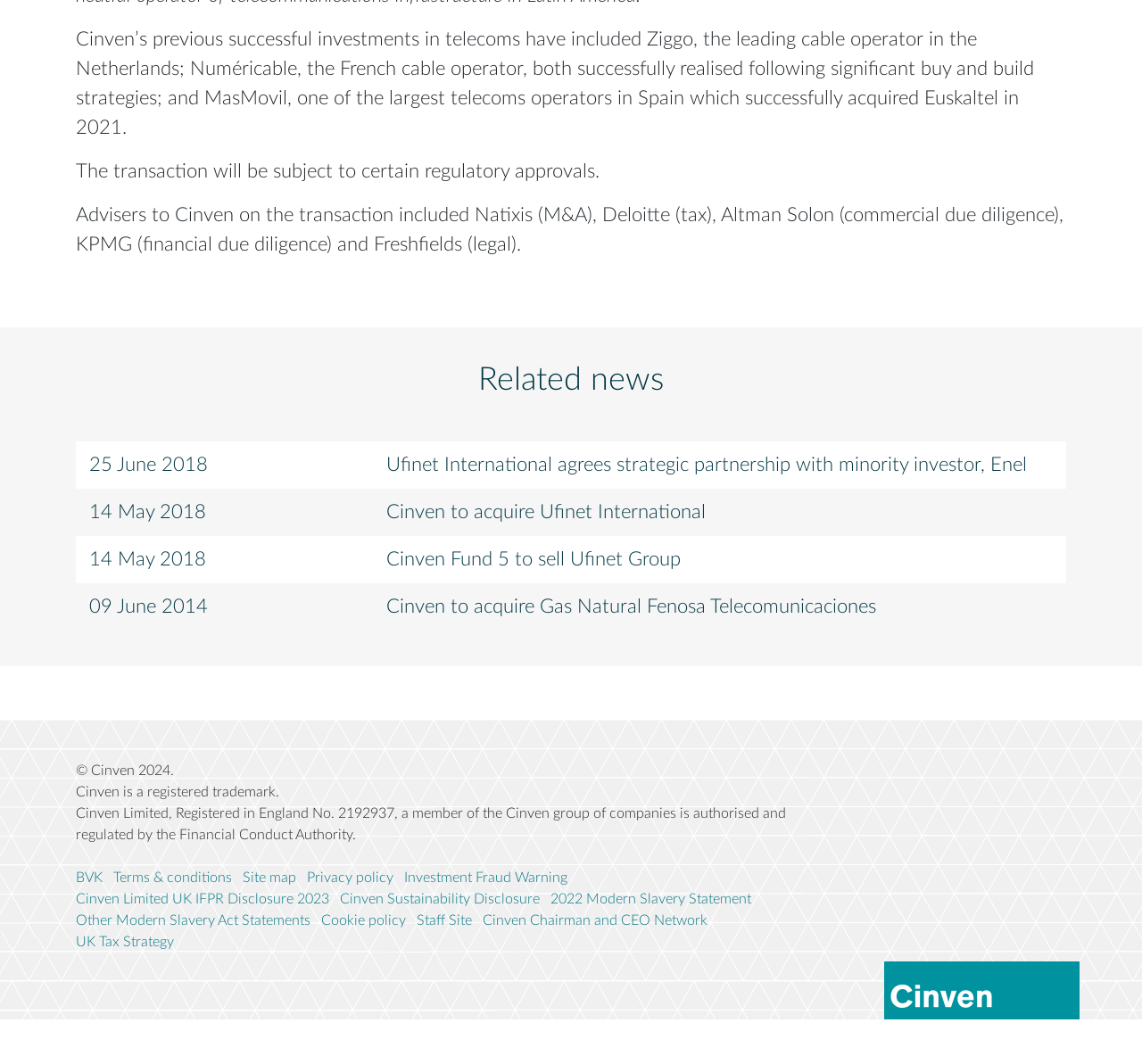Can you look at the image and give a comprehensive answer to the question:
What is the purpose of the transaction mentioned?

Although the exact purpose is not explicitly stated, based on the context of the StaticText elements with IDs 180-182, it can be inferred that the transaction is related to an acquisition, possibly of Ufinet International.